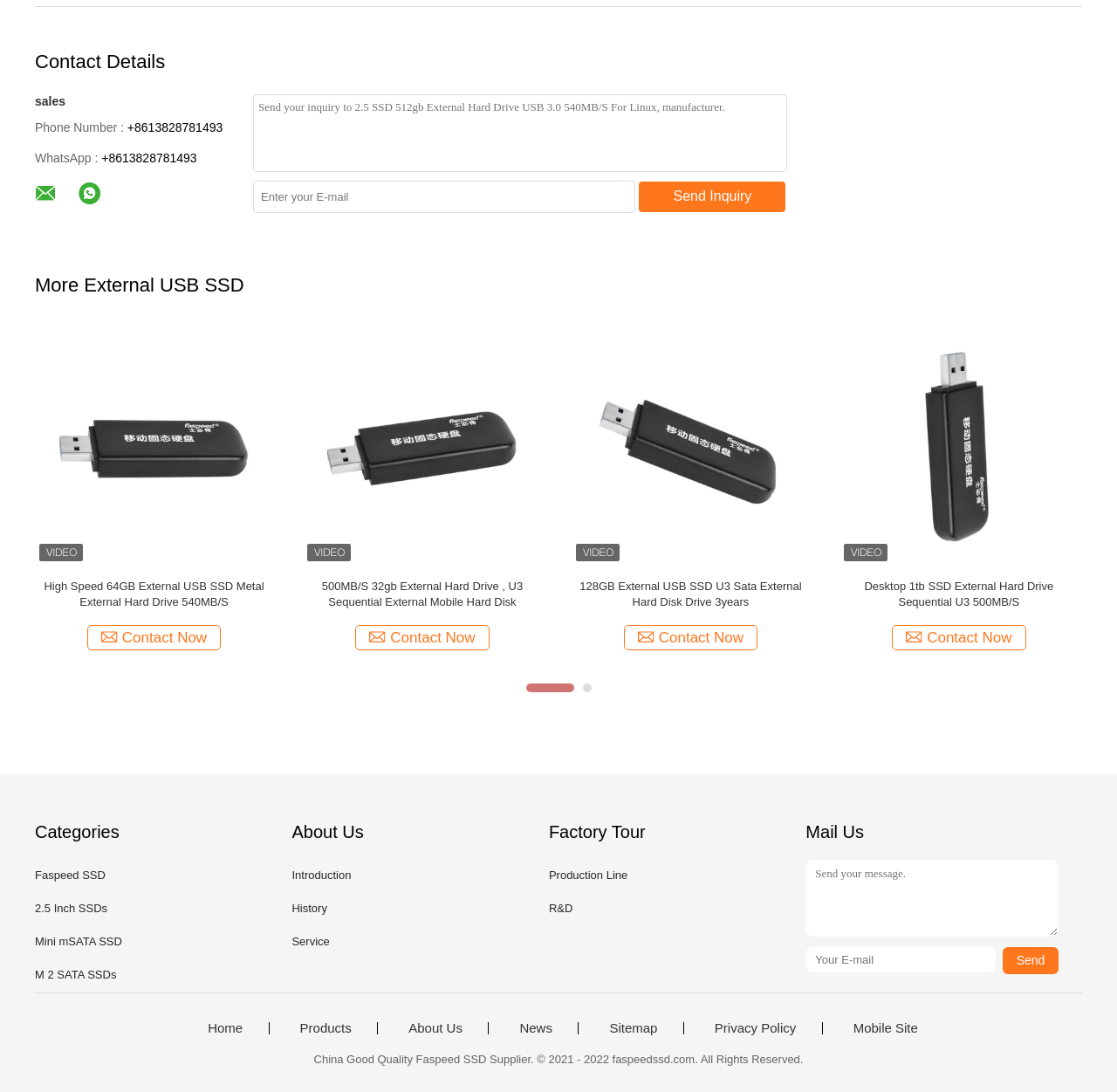Find the bounding box coordinates for the area that should be clicked to accomplish the instruction: "View more information about High Speed 64GB External USB SSD Metal External Hard Drive 540MB/S".

[0.031, 0.3, 0.245, 0.518]